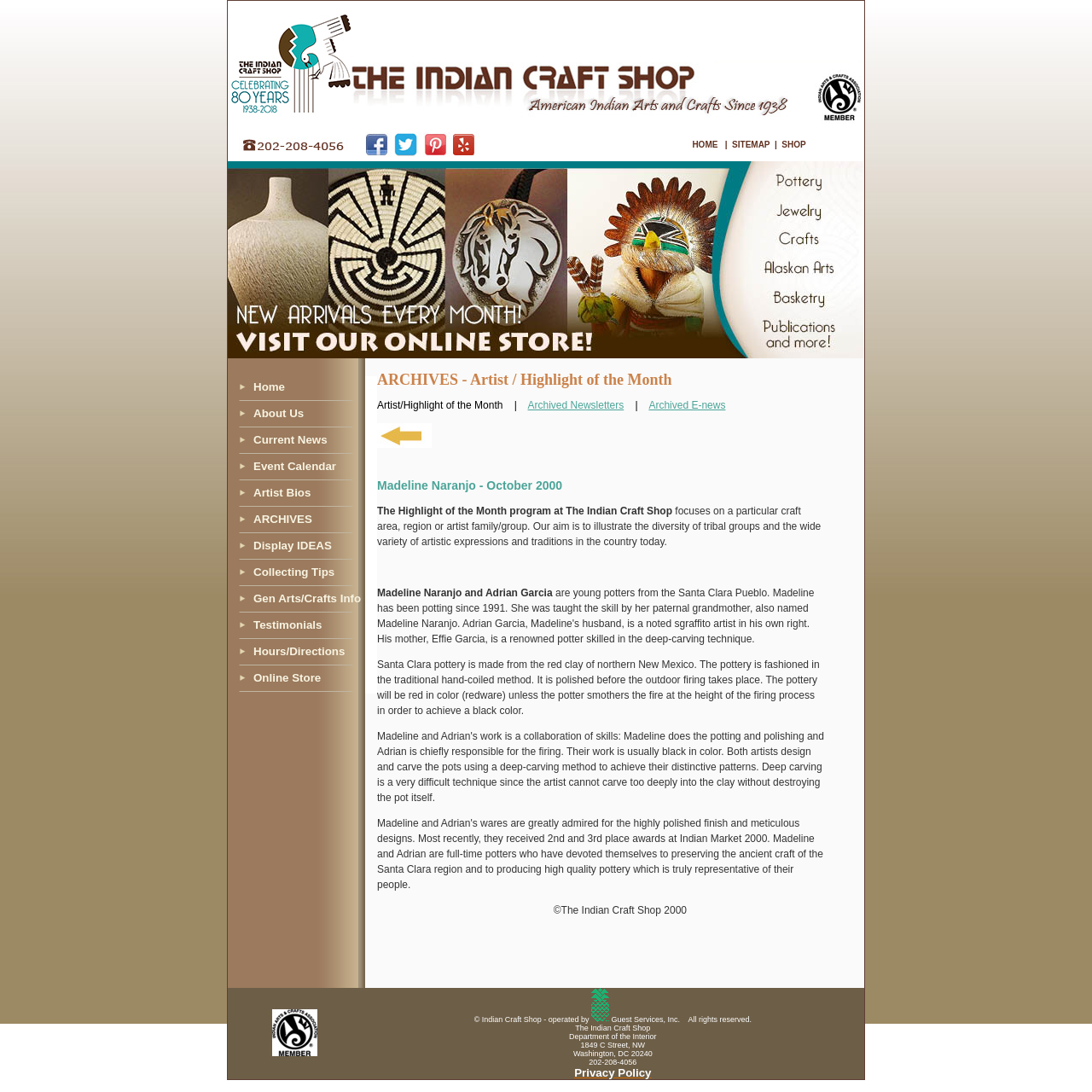Determine the bounding box coordinates for the area that should be clicked to carry out the following instruction: "Check the 'Artist/Highlight of the Month'".

[0.345, 0.366, 0.483, 0.377]